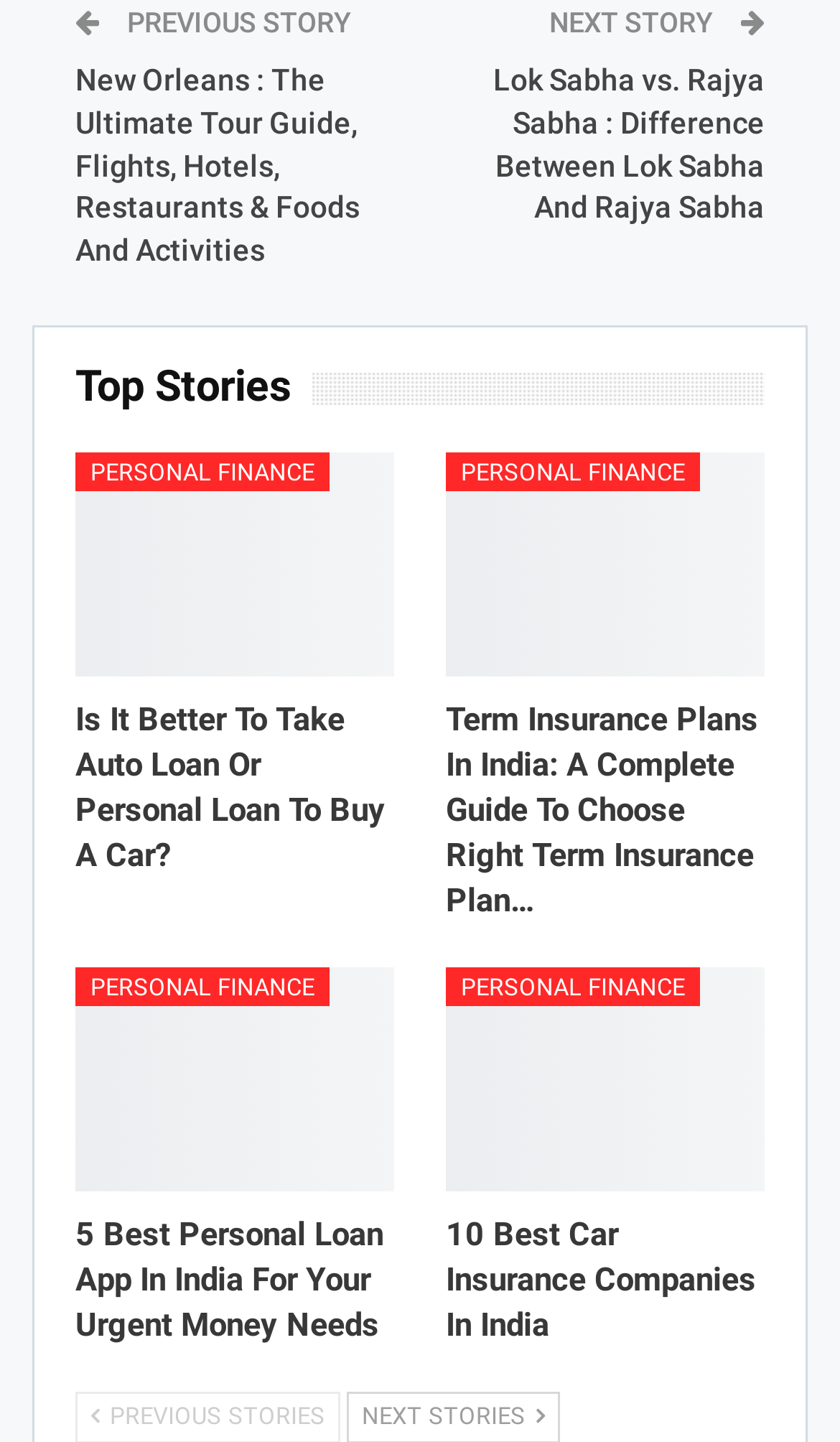Find the bounding box coordinates of the element to click in order to complete the given instruction: "Click on the link to read about New Orleans."

[0.09, 0.044, 0.428, 0.185]